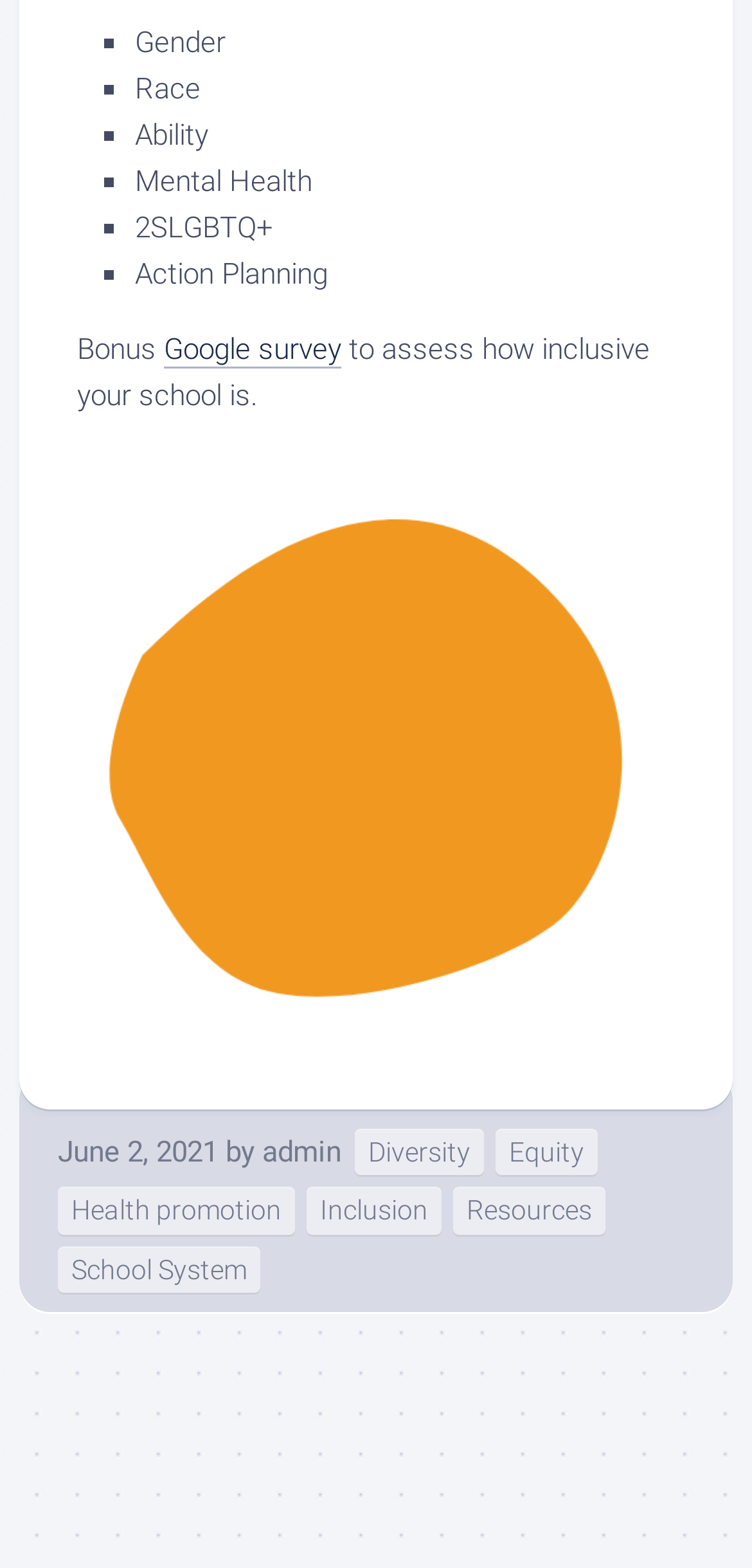Provide the bounding box coordinates of the UI element this sentence describes: "School System".

[0.077, 0.795, 0.346, 0.825]